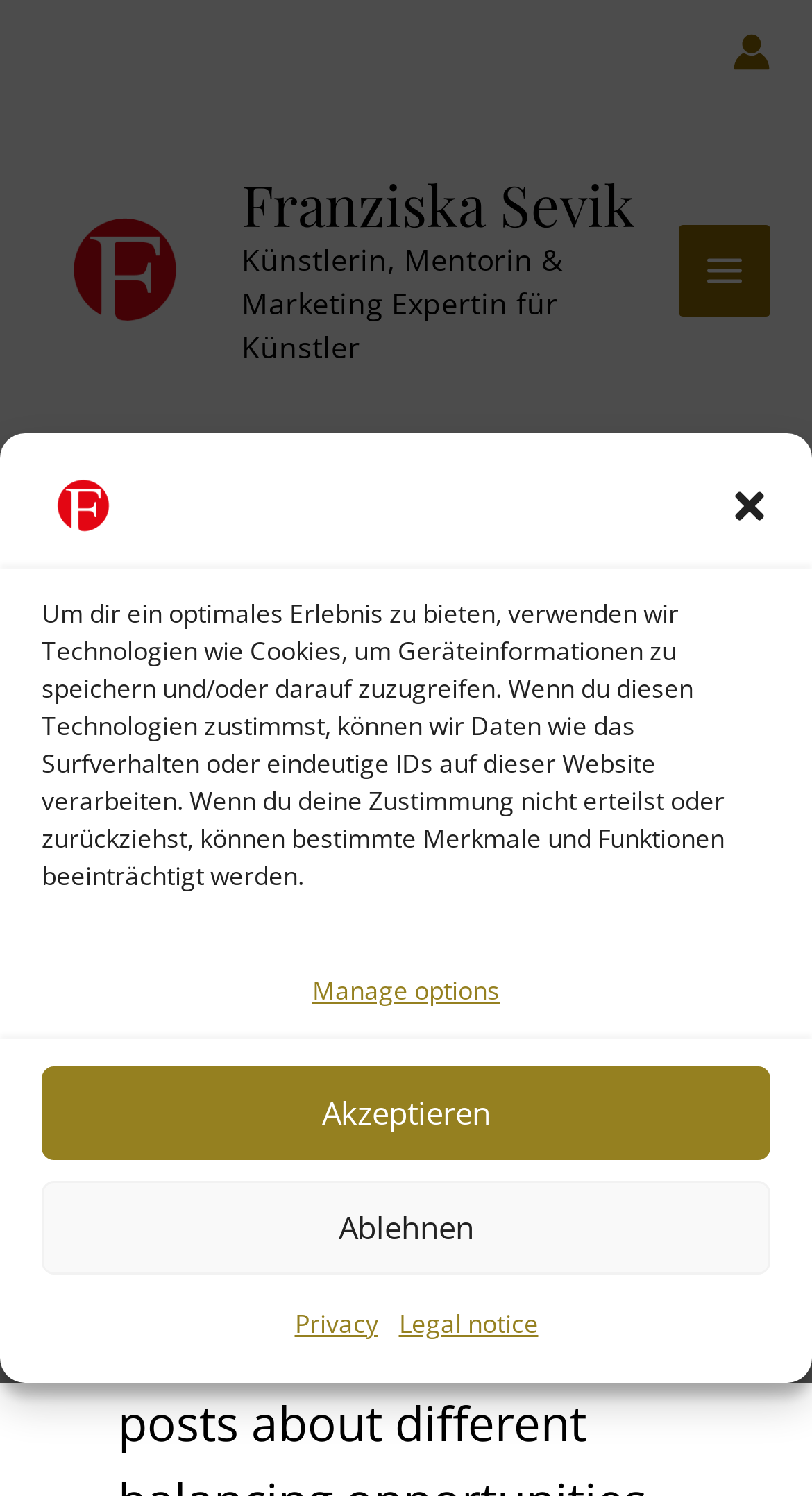Please identify the bounding box coordinates for the region that you need to click to follow this instruction: "Visit Franziska Sevik's homepage".

[0.051, 0.163, 0.256, 0.193]